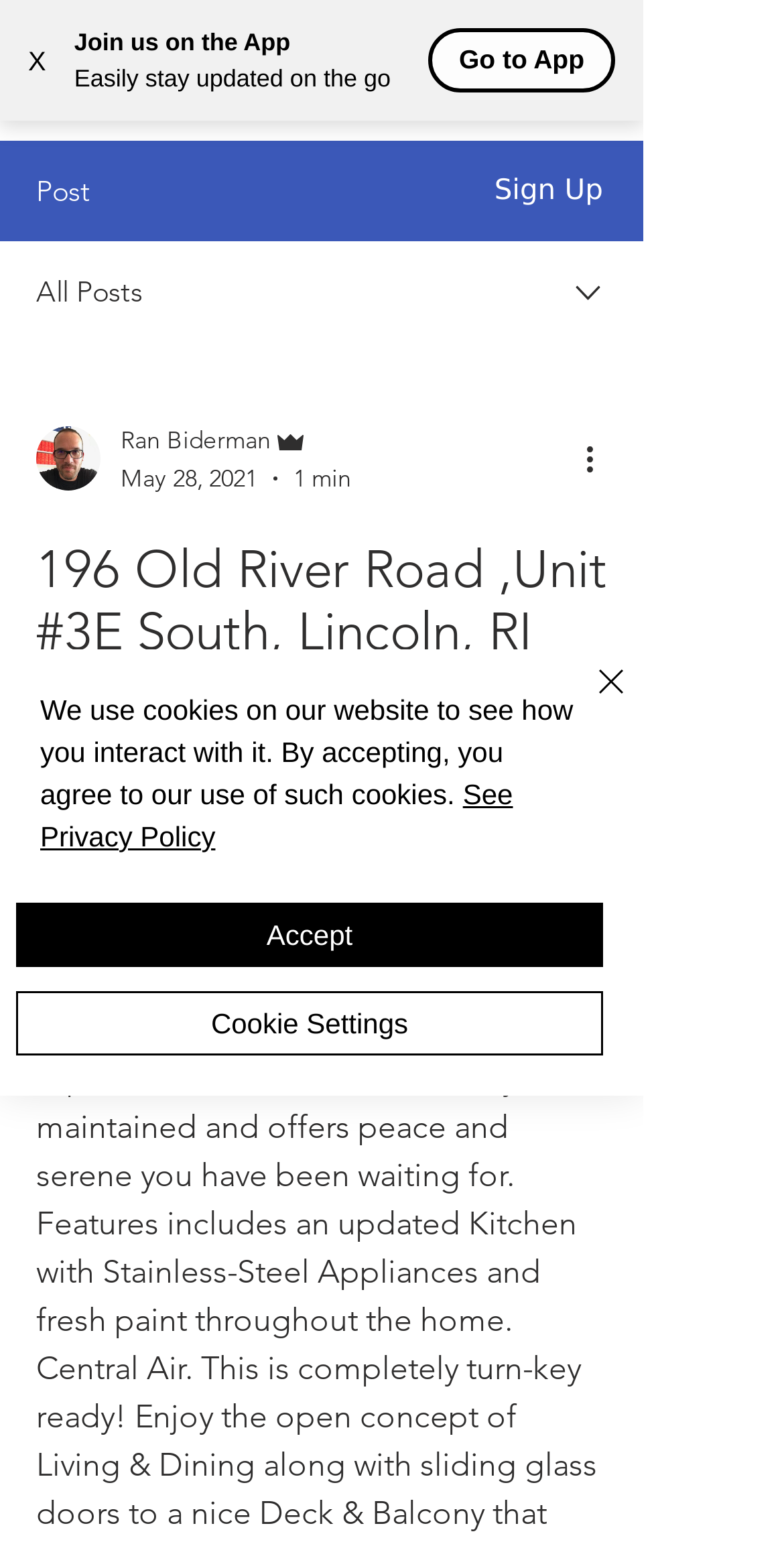What is the list price of the condo? Based on the screenshot, please respond with a single word or phrase.

$189,000